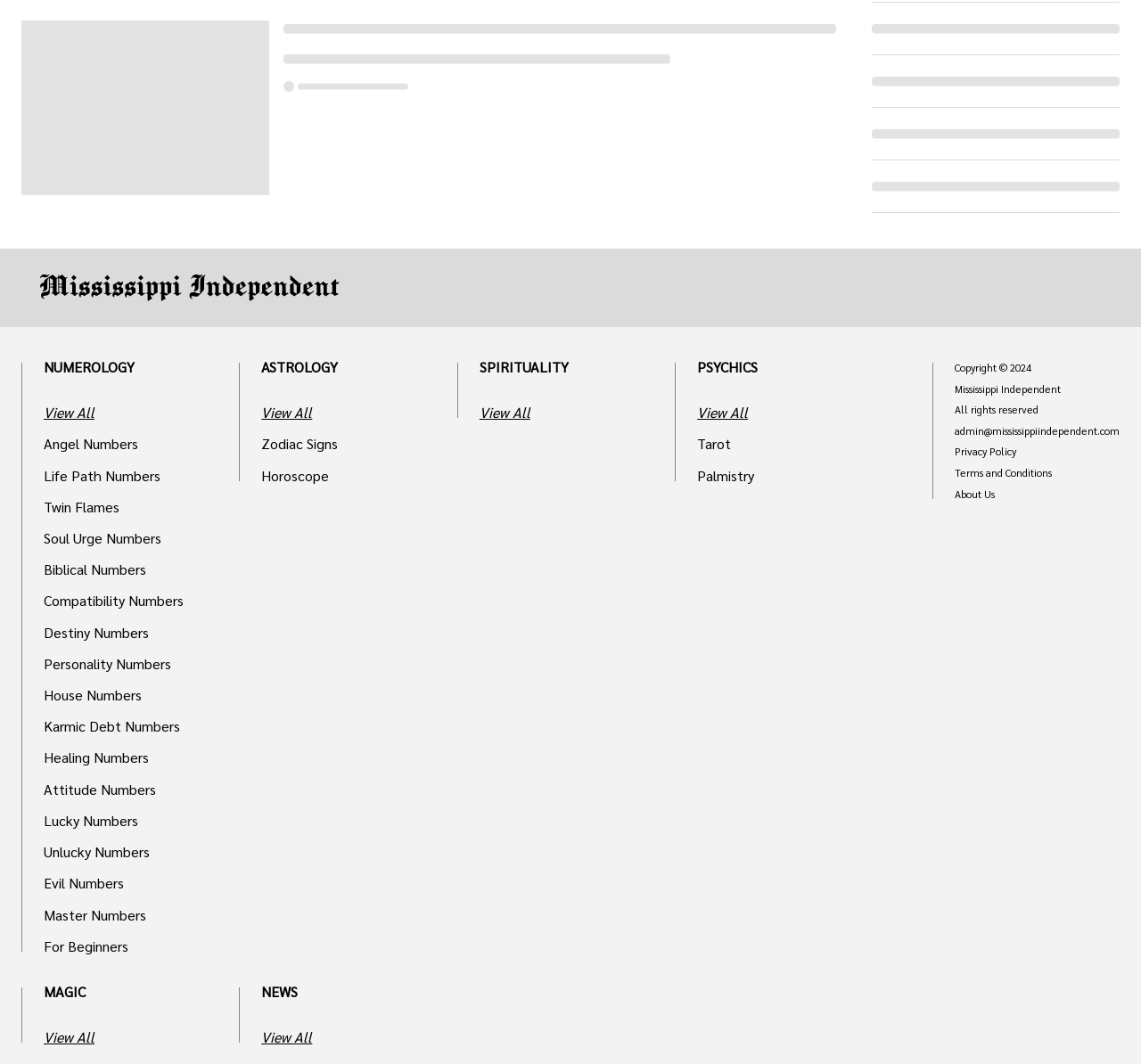Please pinpoint the bounding box coordinates for the region I should click to adhere to this instruction: "Contact admin".

[0.837, 0.4, 0.981, 0.41]